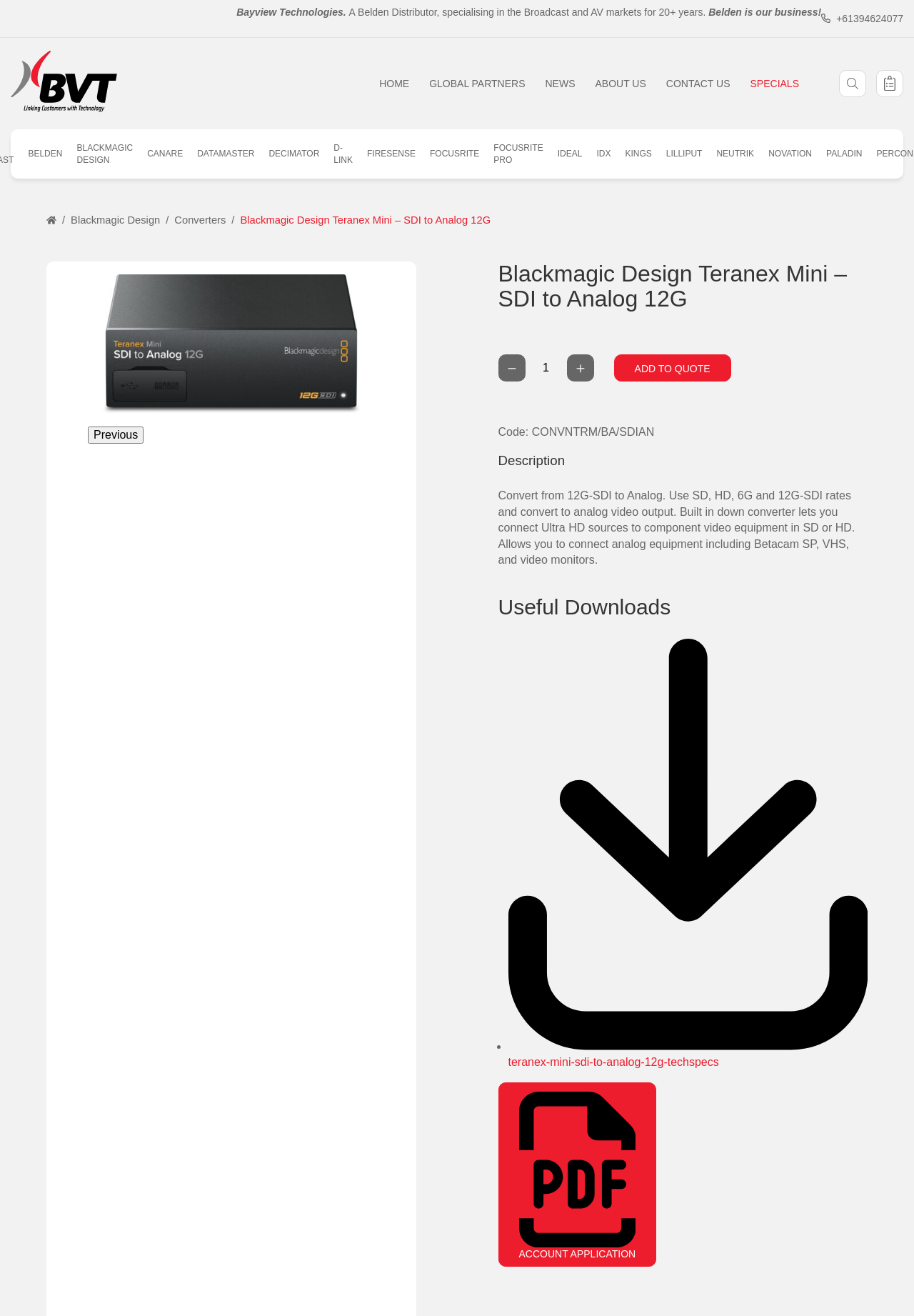What is the purpose of the 'ADD TO QUOTE' button?
Provide a comprehensive and detailed answer to the question.

I looked at the button element with the text 'ADD TO QUOTE' and inferred that its purpose is to add the product 'Blackmagic Design Teranex Mini – SDI to Analog 12G' to a quote or a list of products for further action.